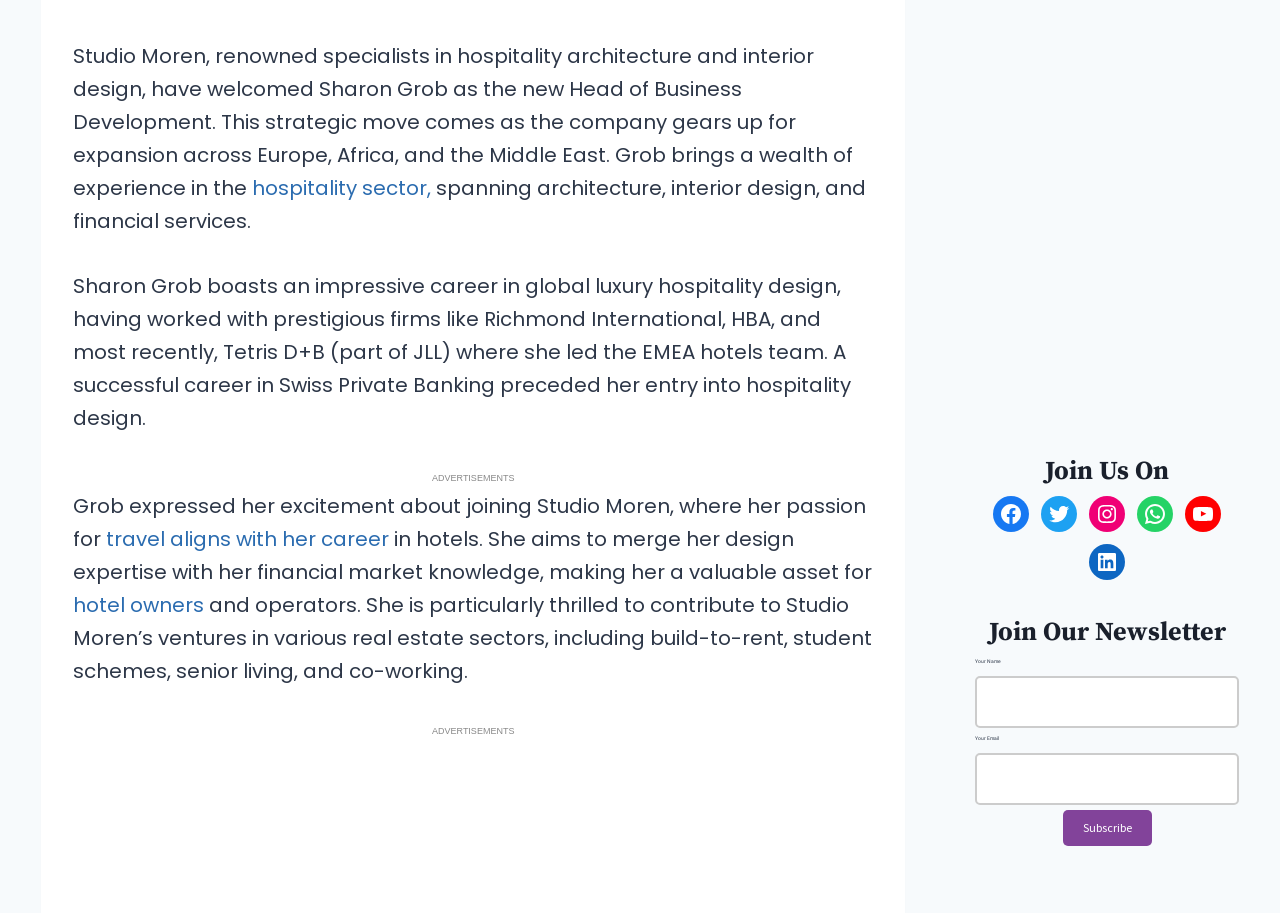Provide a thorough and detailed response to the question by examining the image: 
What is Sharon Grob's background?

According to the text, Sharon Grob has a background in luxury hospitality design, having worked with prestigious firms like Richmond International, HBA, and Tetris D+B (part of JLL), and has also had a successful career in Swiss Private Banking.